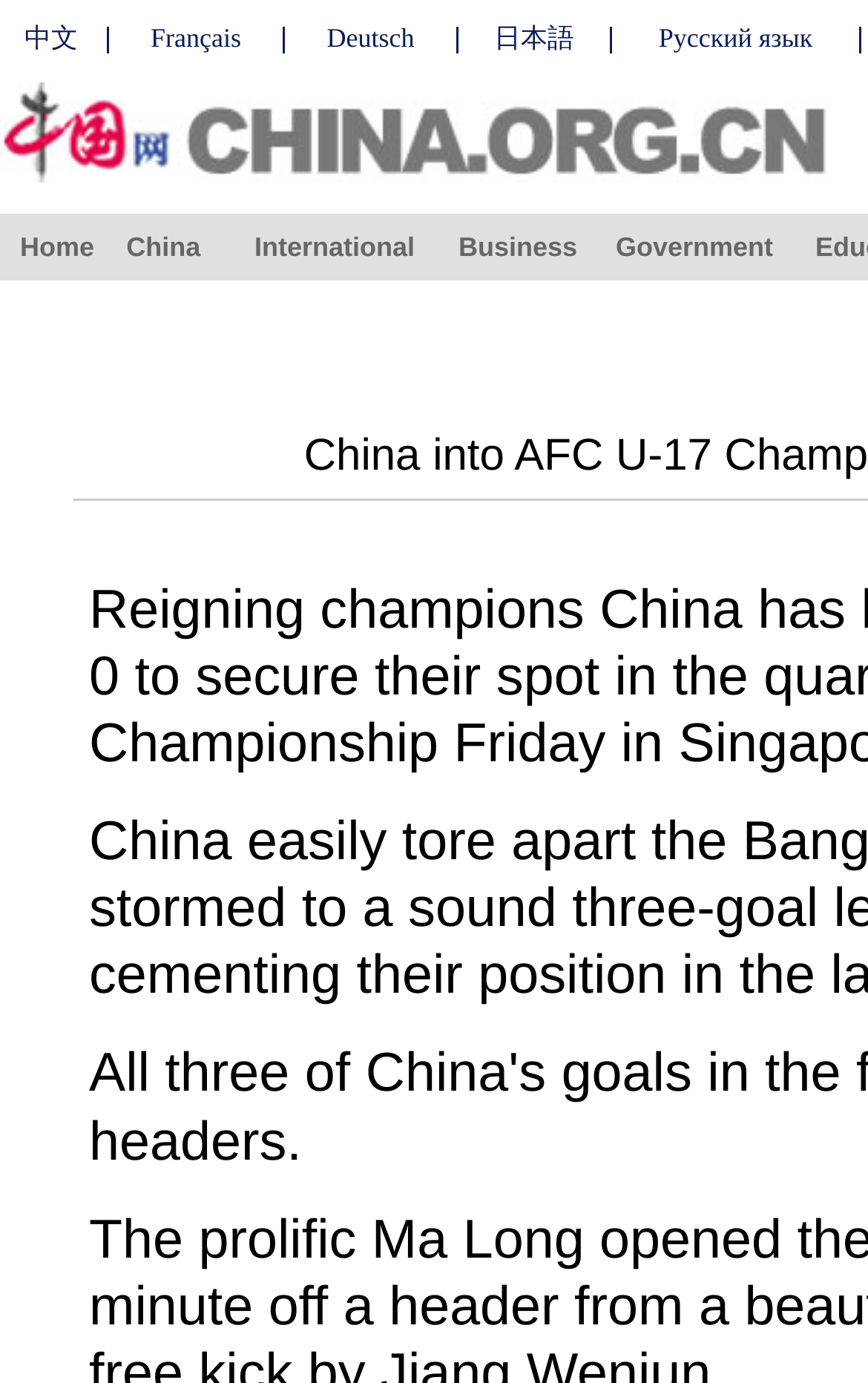Kindly determine the bounding box coordinates of the area that needs to be clicked to fulfill this instruction: "Go to Home page".

[0.023, 0.167, 0.109, 0.19]